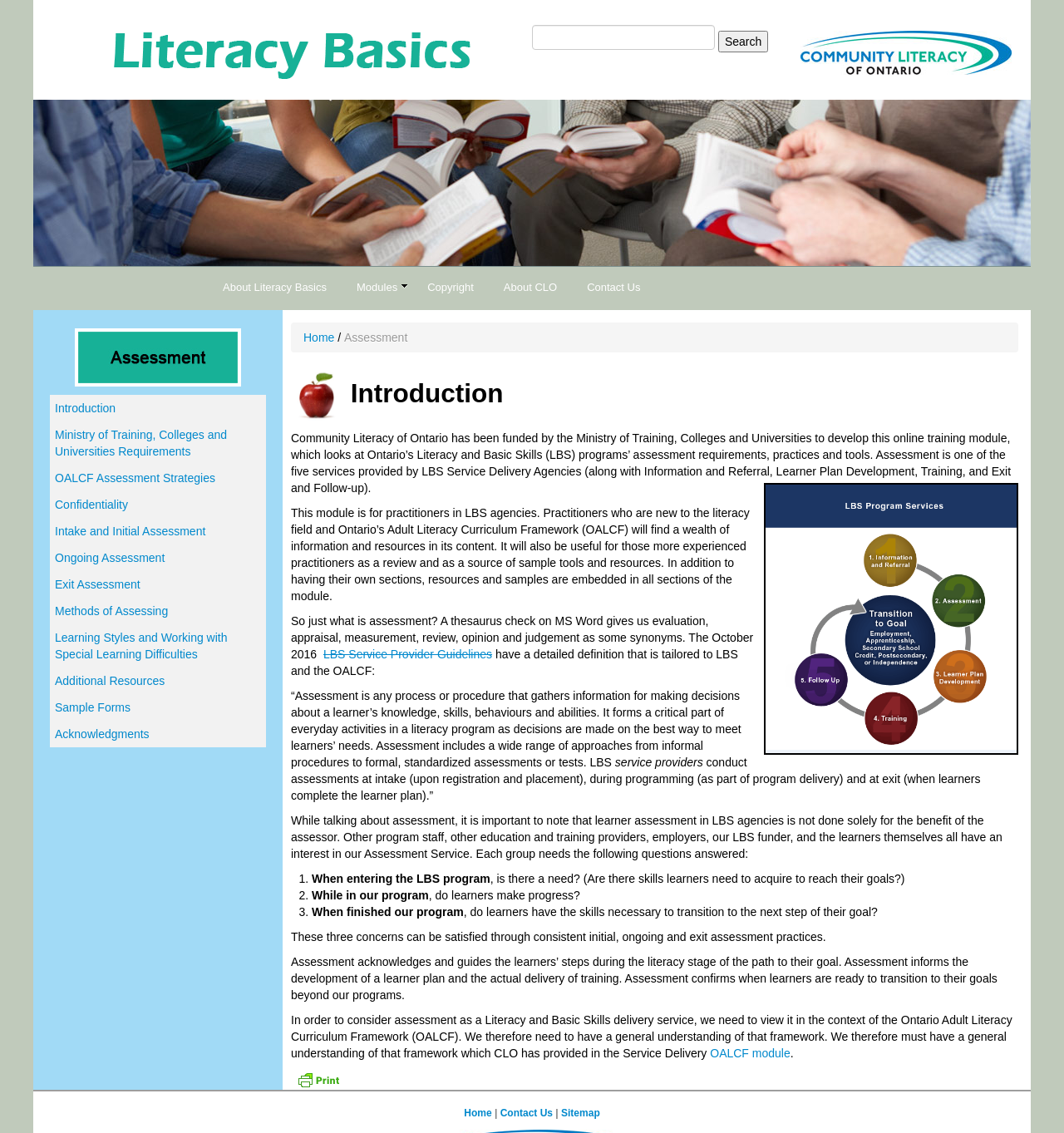Provide a one-word or one-phrase answer to the question:
What is the logo of the website?

CLO-logo